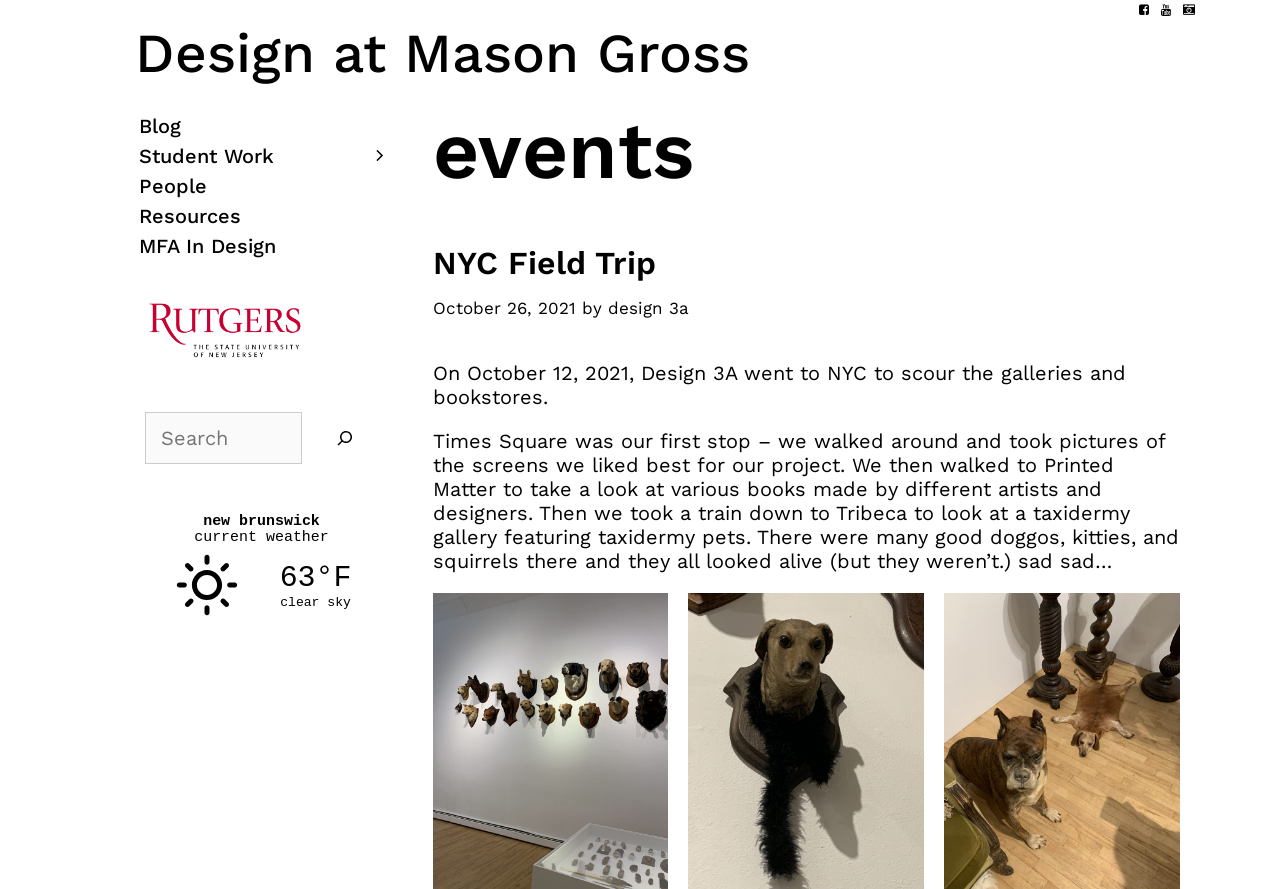Please identify the bounding box coordinates of the element I should click to complete this instruction: 'Enter your email address'. The coordinates should be given as four float numbers between 0 and 1, like this: [left, top, right, bottom].

None